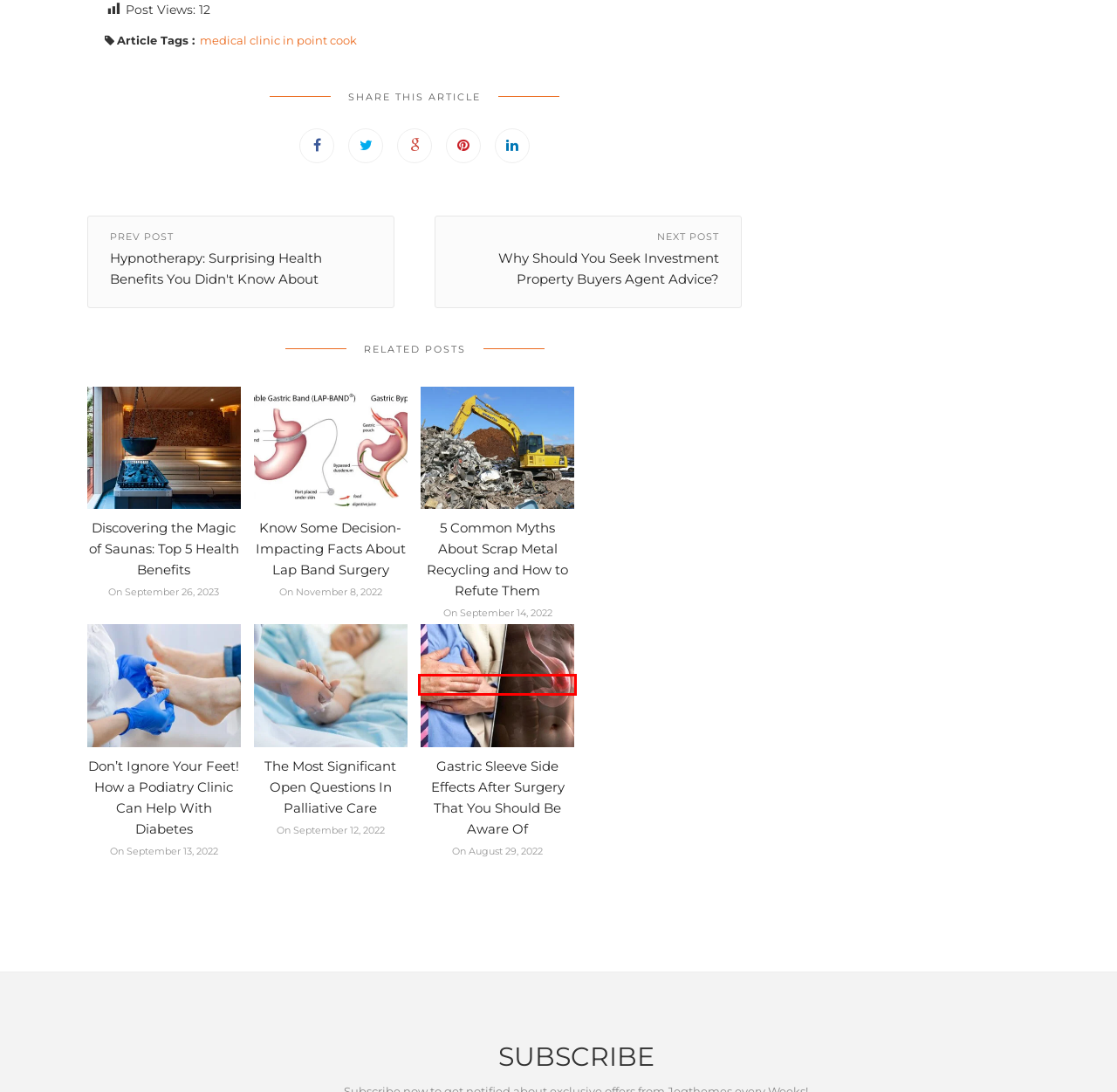Review the webpage screenshot and focus on the UI element within the red bounding box. Select the best-matching webpage description for the new webpage that follows after clicking the highlighted element. Here are the candidates:
A. The Most Significant Open Questions In Palliative Care - Orange Pages
B. Don't Ignore Your Feet! How a Podiatry Clinic Can Help With Diabetes - Orange Pages
C. medical clinic in point cook Archives - Orange Pages
D. Know Some Decision-Impacting Facts About Lap Band Surgery
E. Why Should You Seek Investment Property Buyers Agent Advice?
F. Hypnotherapy: Surprising Health Benefits You Didn't Know About - Orange Pages
G. 5 Common Myths About Scrap Metal Recycling and How to Refute Them - Orange Pages
H. Gastric Sleeve Side Effects After Surgery That You Should Be Aware Of

H